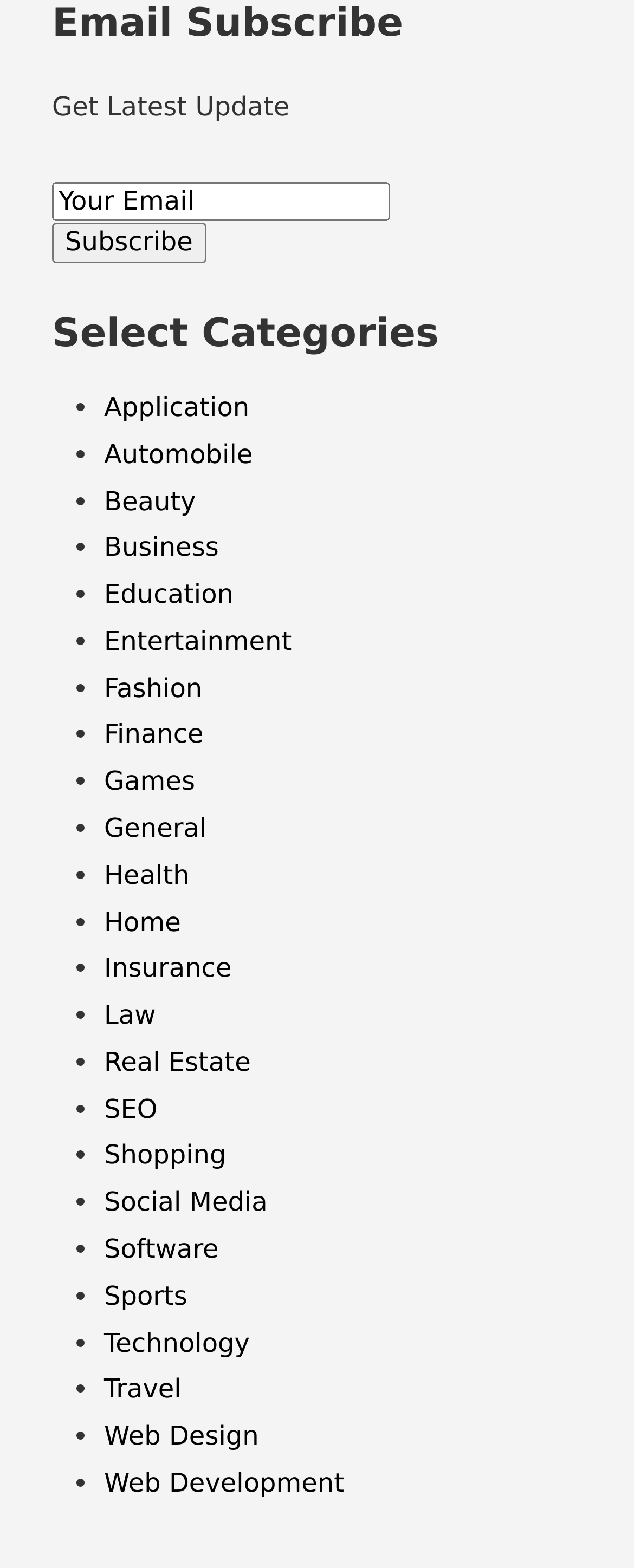Determine the bounding box coordinates of the UI element described below. Use the format (top-left x, top-left y, bottom-right x, bottom-right y) with floating point numbers between 0 and 1: Web Design

[0.164, 0.906, 0.408, 0.926]